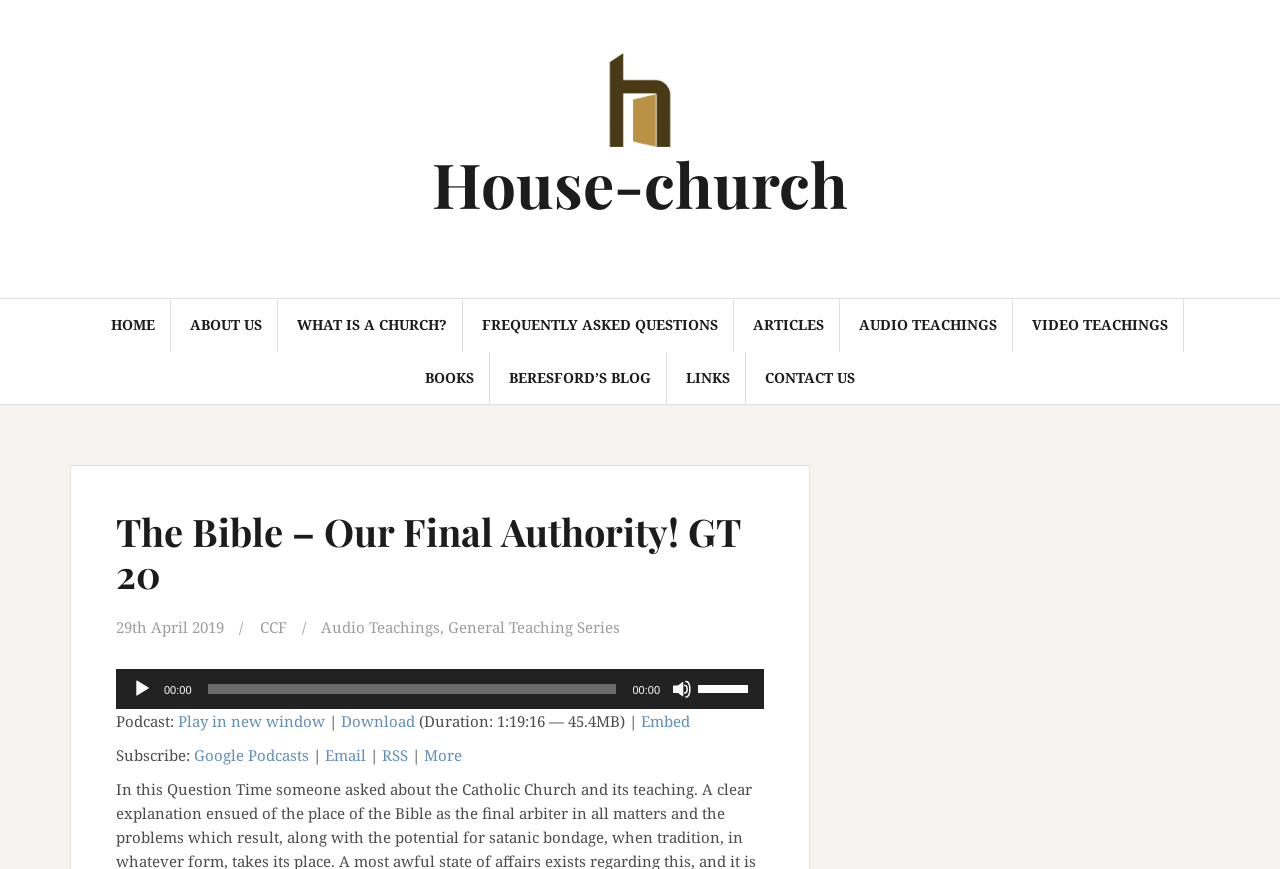Can you determine the bounding box coordinates of the area that needs to be clicked to fulfill the following instruction: "Click on the 'HOME' link"?

[0.087, 0.362, 0.121, 0.387]